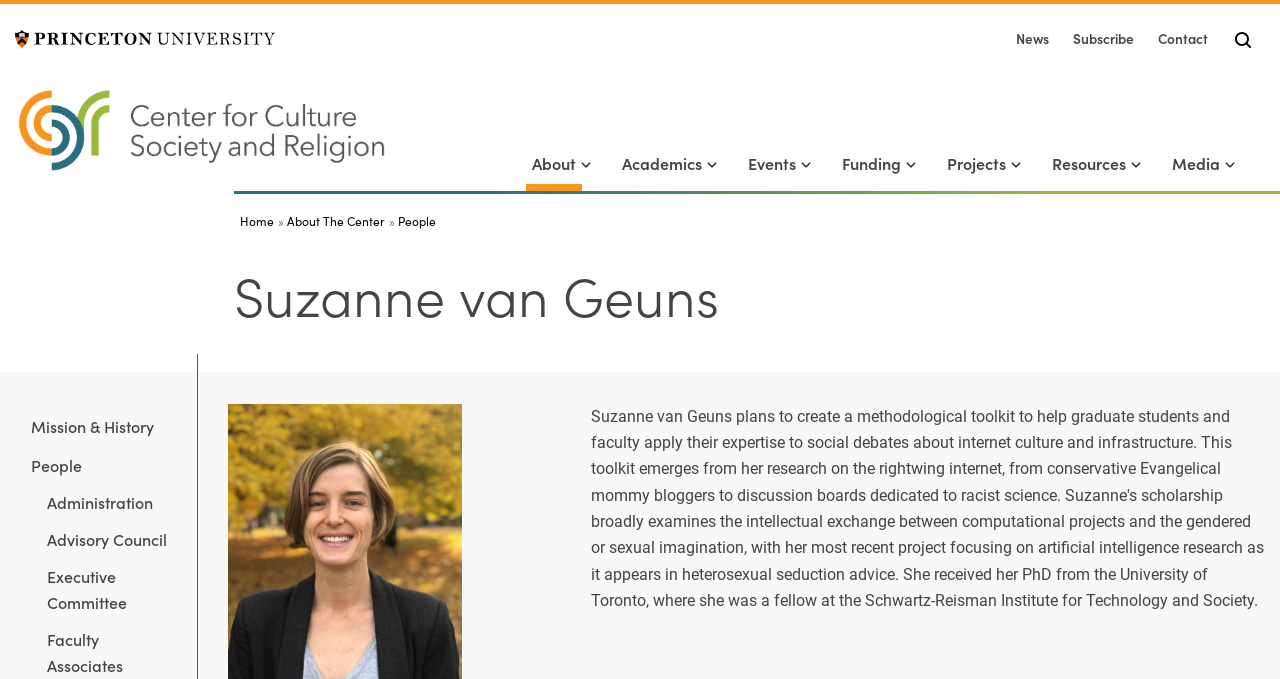Extract the main title from the webpage and generate its text.

Center for Culture, Society, and Religion